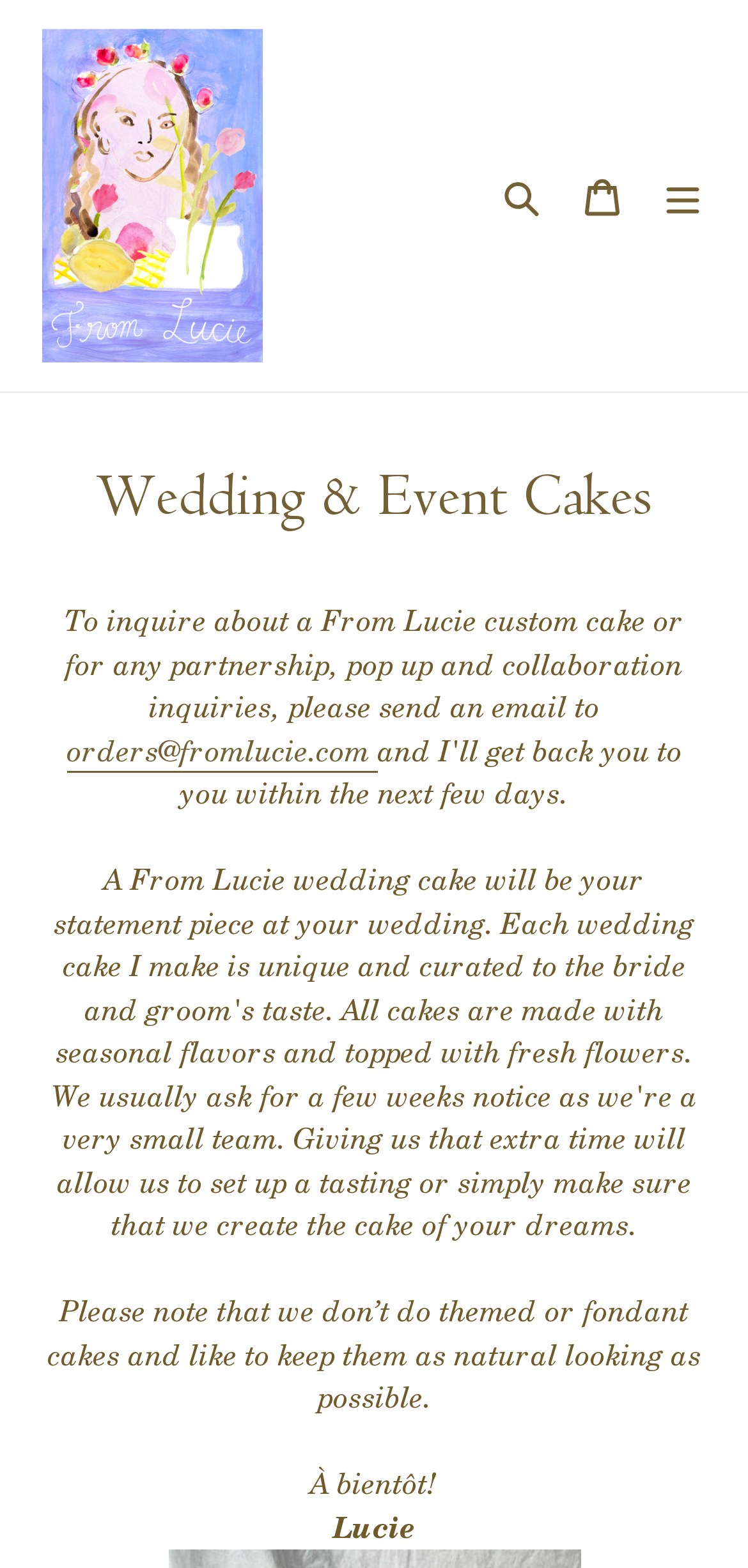Offer a comprehensive description of the webpage’s content and structure.

The webpage is about From Lucie, a wedding and event cake service. At the top left, there is a logo image and a link with the text "From Lucie". To the right of the logo, there are three buttons: "Search", "Cart", and "Menu". The "Menu" button controls a mobile navigation menu.

Below the top navigation, there is a heading that reads "Wedding & Event Cakes". Underneath the heading, there is a paragraph of text that explains how to inquire about custom cakes or partnerships. The text includes a link to an email address, orders@fromlucie.com.

Further down the page, there is another paragraph of text that describes the cakes, stating that they are made with seasonal flavors and topped with fresh flowers. Below this, there is a note that explains the limitations of their cake designs, specifying that they do not do themed or fondant cakes and prefer a natural look.

At the bottom of the page, there are two lines of text: "À bientôt!" and "Lucie". The text "Lucie" appears to be a signature or a personal message from the owner of From Lucie.